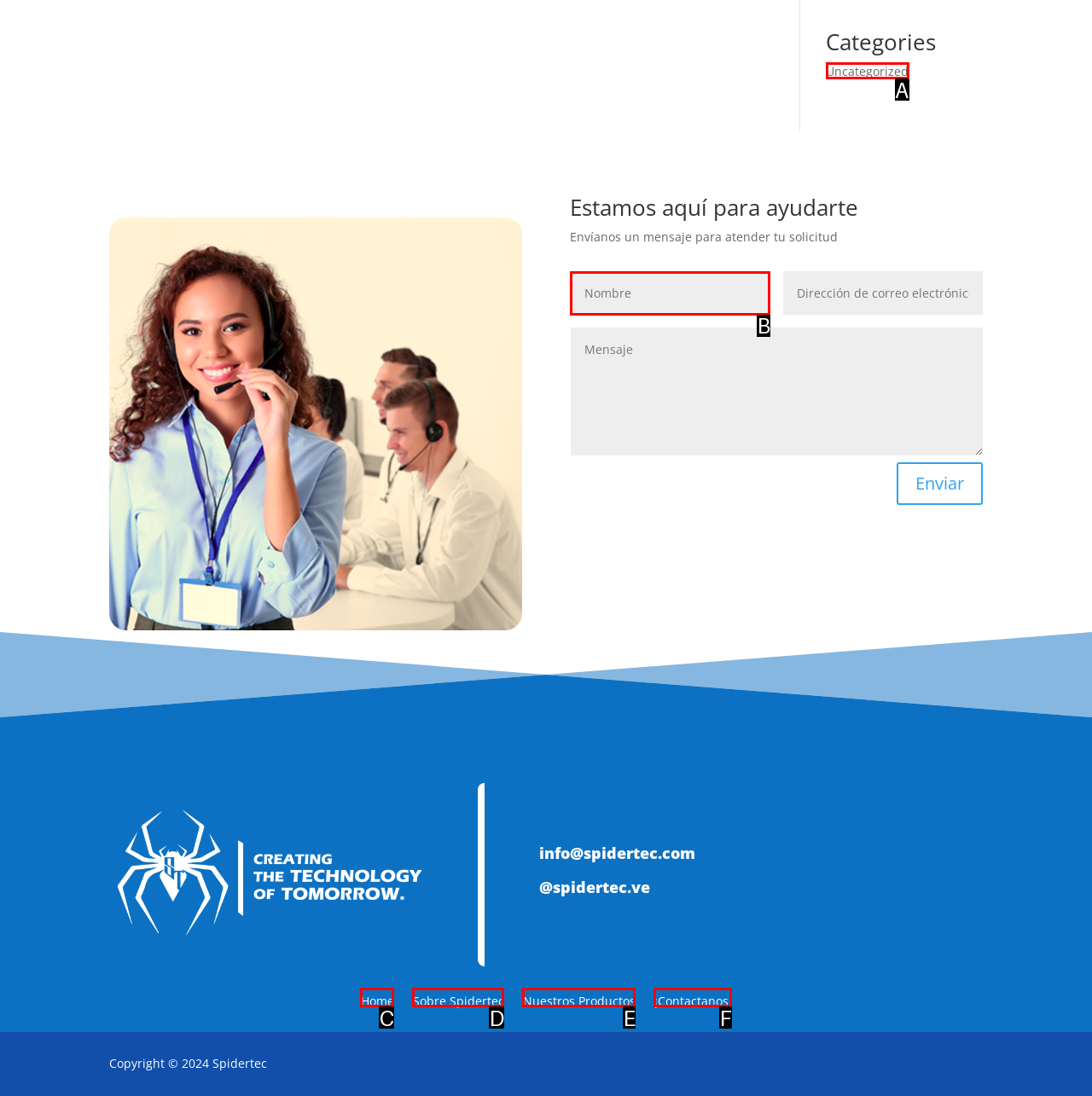Based on the description: Sobre Spidertec, identify the matching HTML element. Reply with the letter of the correct option directly.

D